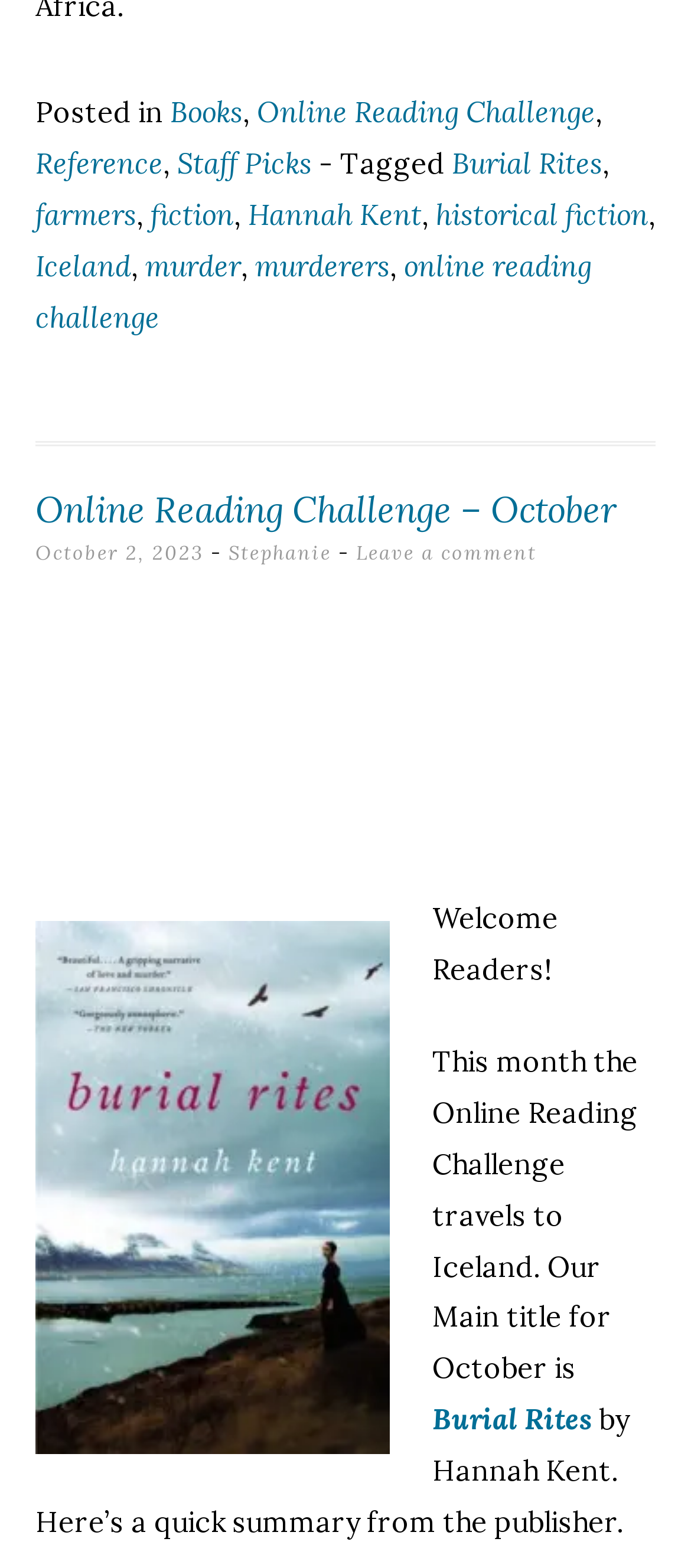Determine the bounding box coordinates of the region I should click to achieve the following instruction: "Leave a comment on the post". Ensure the bounding box coordinates are four float numbers between 0 and 1, i.e., [left, top, right, bottom].

[0.515, 0.345, 0.777, 0.361]